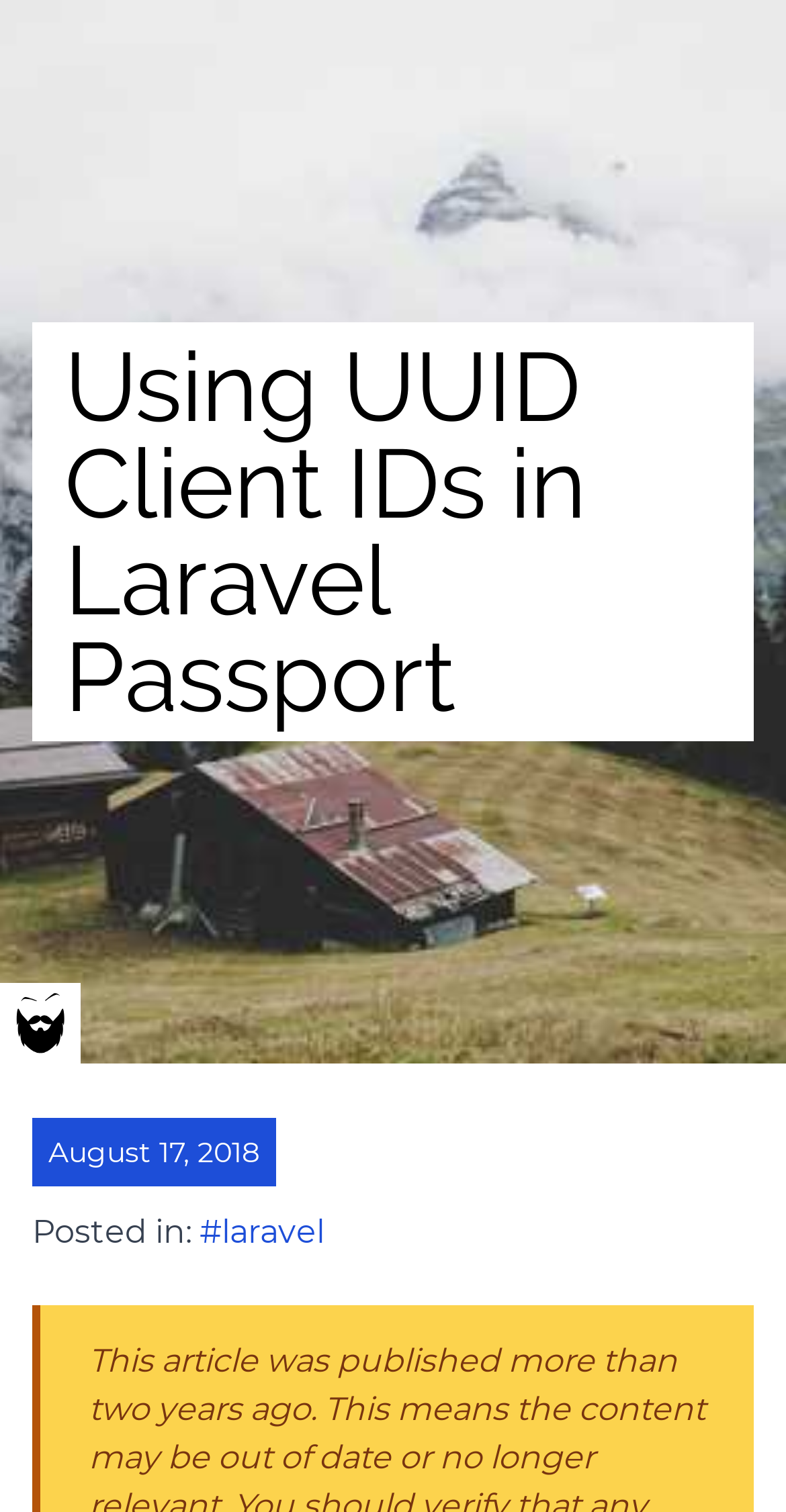Using the details from the image, please elaborate on the following question: How many links are there in the top section?

I counted the links in the top section of the webpage and found two links: 'Skip to main content' and 'Home'.